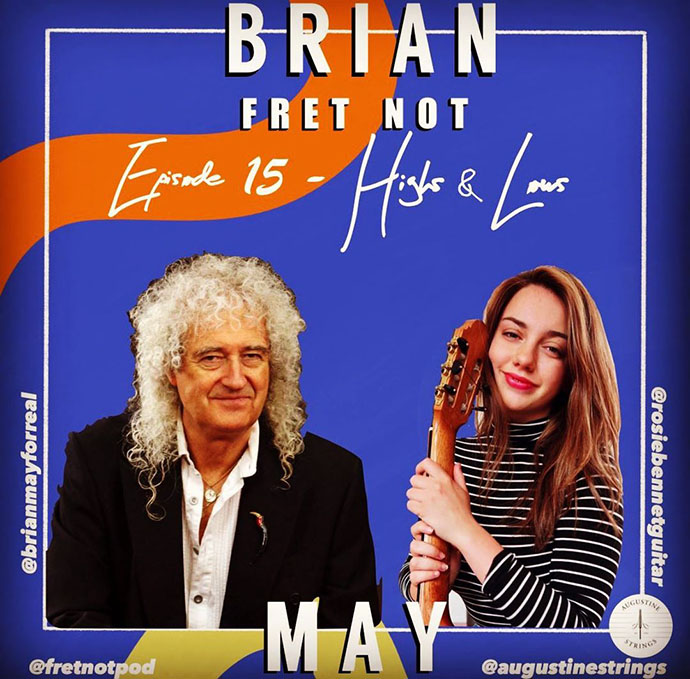What is the subtitle of the podcast episode?
Use the screenshot to answer the question with a single word or phrase.

Highs & Lows